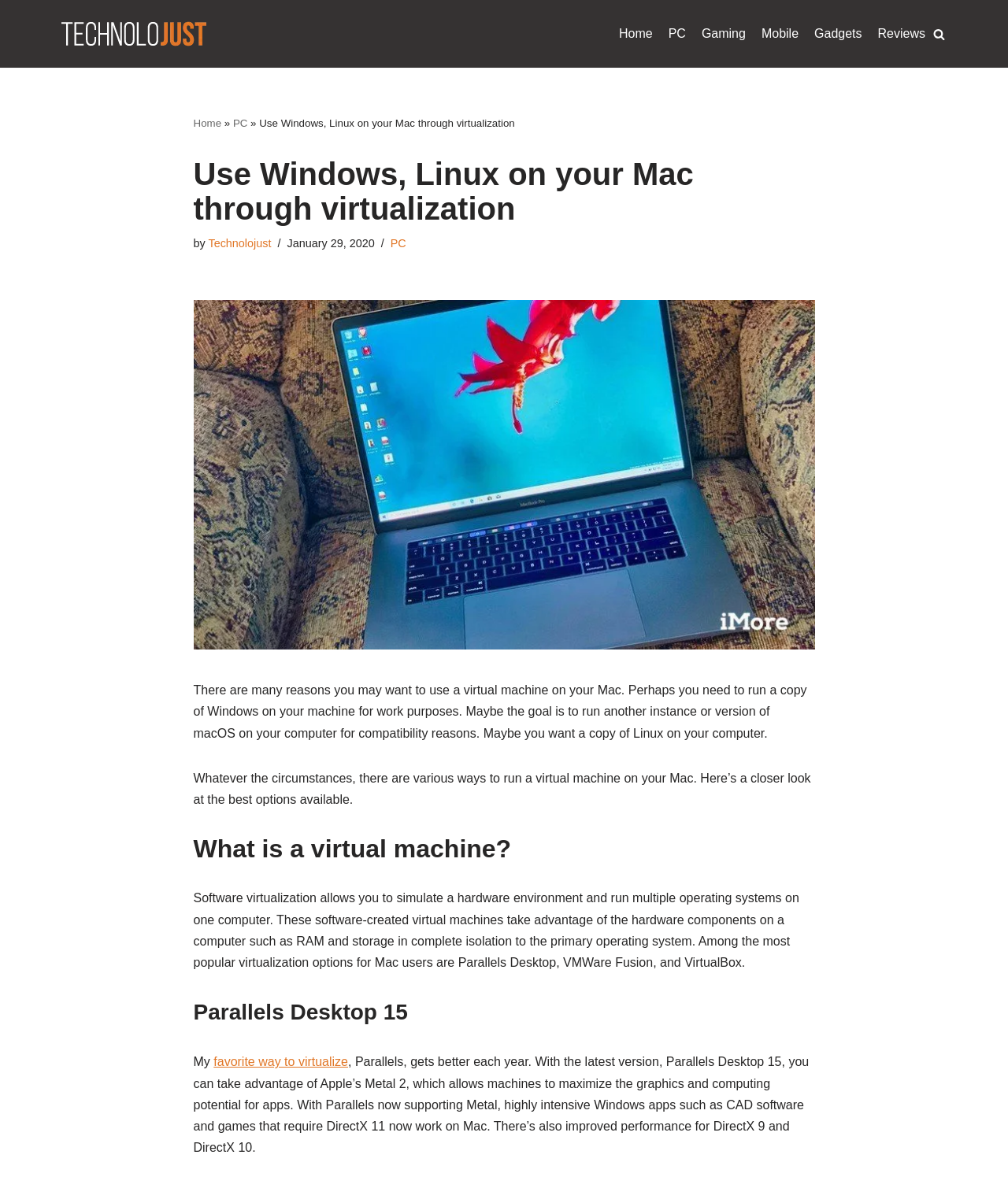Specify the bounding box coordinates for the region that must be clicked to perform the given instruction: "Go to the 'PC' section".

[0.663, 0.02, 0.68, 0.037]